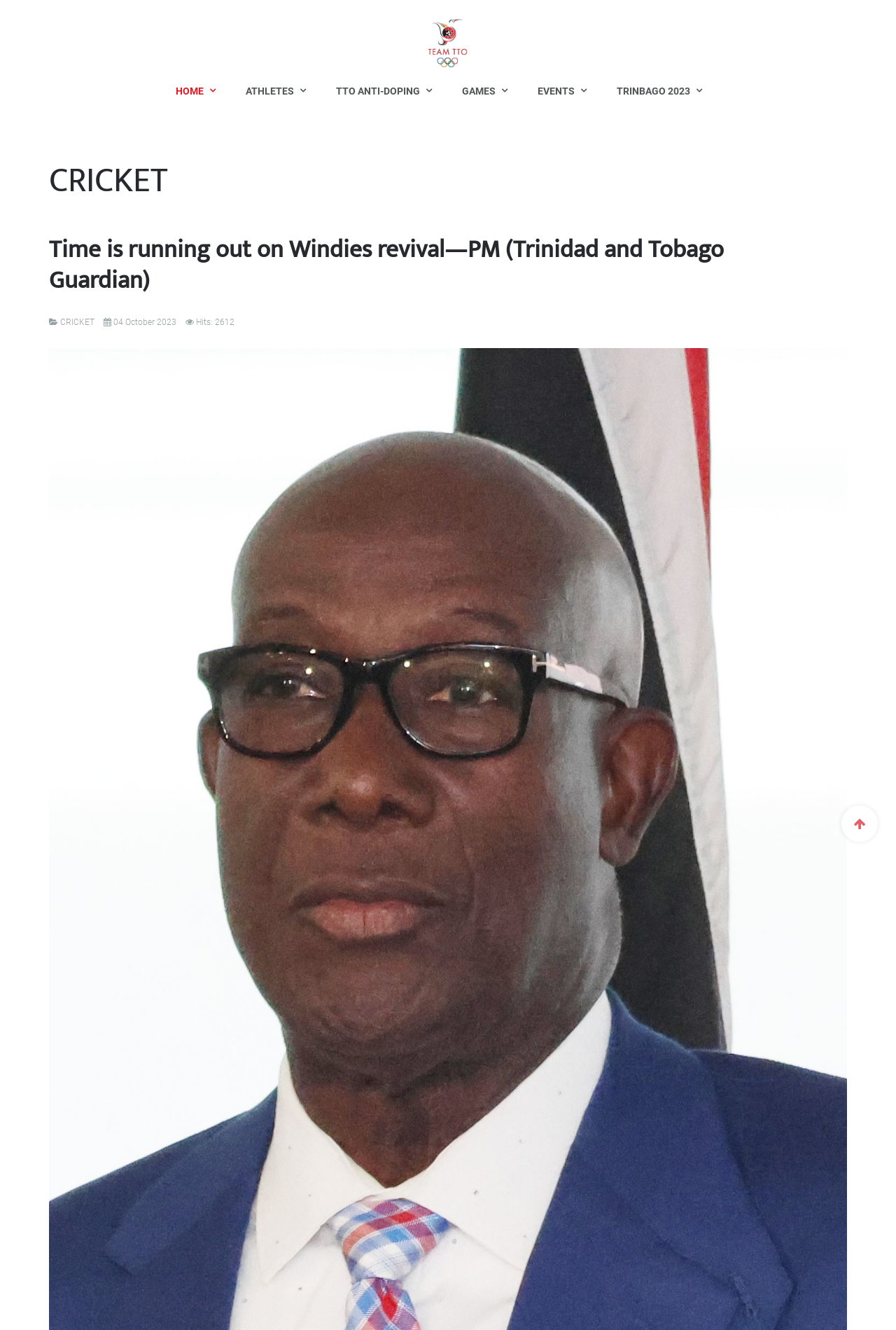How many navigation links are there?
Please answer the question with as much detail as possible using the screenshot.

I counted the number of links in the navigation menu, which are 'HOME', 'ATHLETES', 'TTO ANTI-DOPING', 'GAMES', 'EVENTS', 'TRINBAGO 2023', and 'Team TTO'.